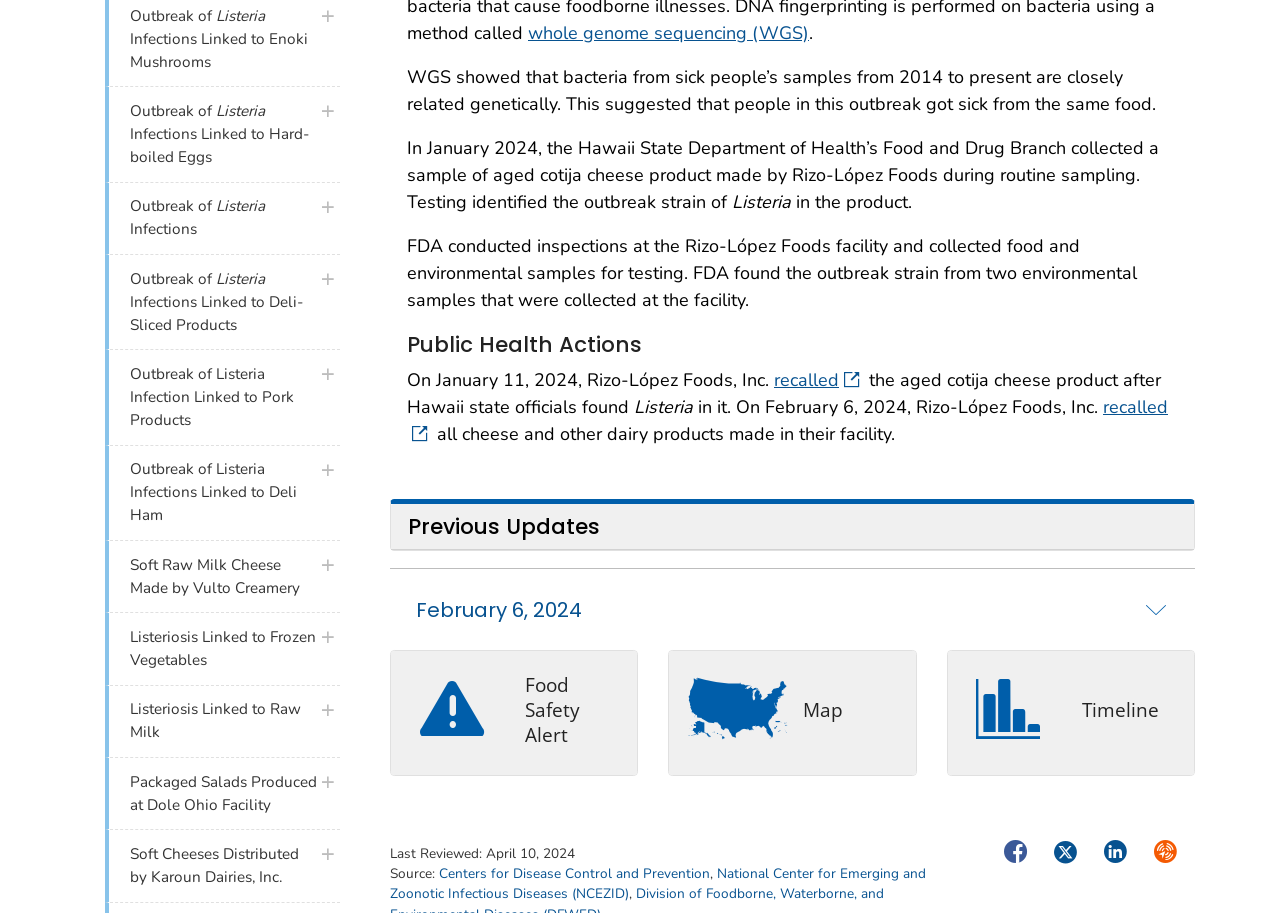What is the date of the last review of this webpage?
Using the image as a reference, deliver a detailed and thorough answer to the question.

I found this answer by reading the text at the bottom of the page that says 'Last Reviewed: April 10, 2024'.